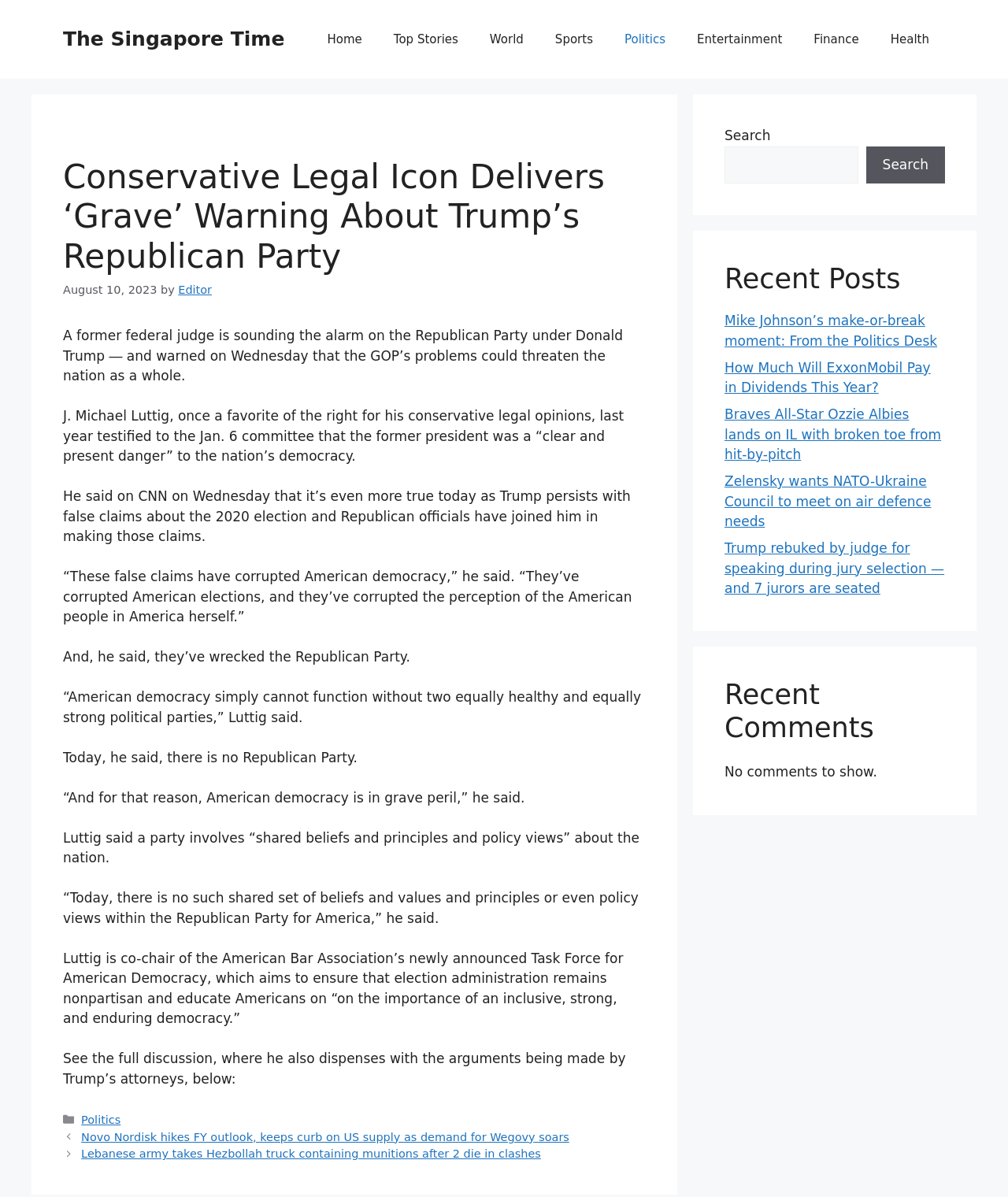From the details in the image, provide a thorough response to the question: What is the name of the website?

I determined the answer by looking at the banner element at the top of the webpage, which contains the link 'The Singapore Time'. This suggests that 'The Singapore Time' is the name of the website.